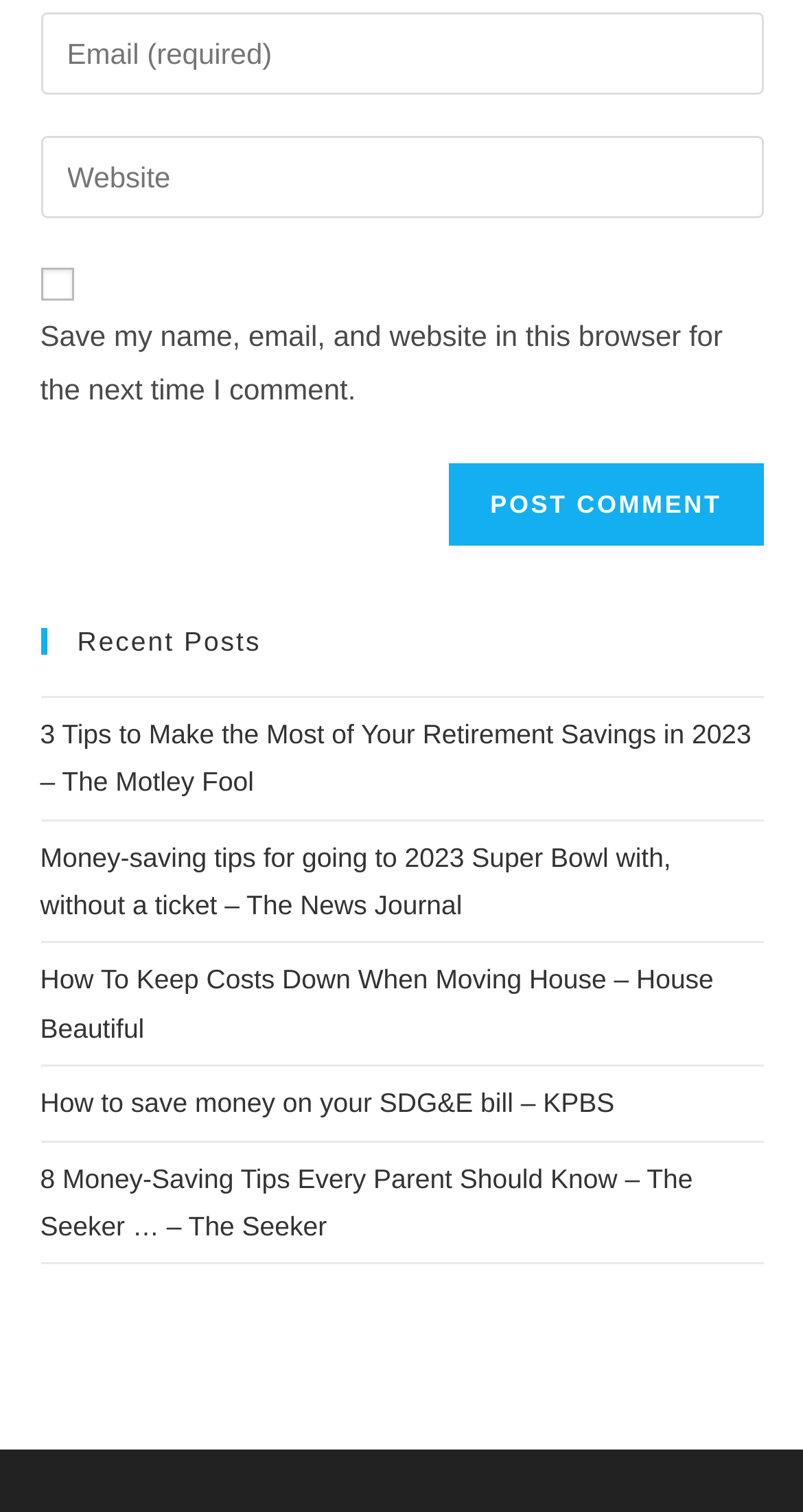Use a single word or phrase to answer the question:
What is the function of the checkbox?

Save comment info